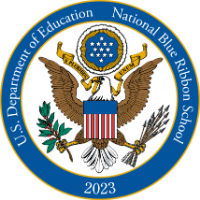Give a comprehensive caption that covers the entire image content.

The image features the official emblem of the National Blue Ribbon Schools Program, presented by the U.S. Department of Education. This circular seal prominently displays an eagle clutching arrows and an olive branch, symbolizing strength and peace. At the top, the words "U.S. Department of Education" arc over the emblem's crest, while "National Blue Ribbon School" is inscribed around the bottom. The year "2023" is positioned at the bottom of the design, indicating the award designation for that year. This accolade signifies exceptional academic excellence and a commitment to student achievement within schools recognized by the program.